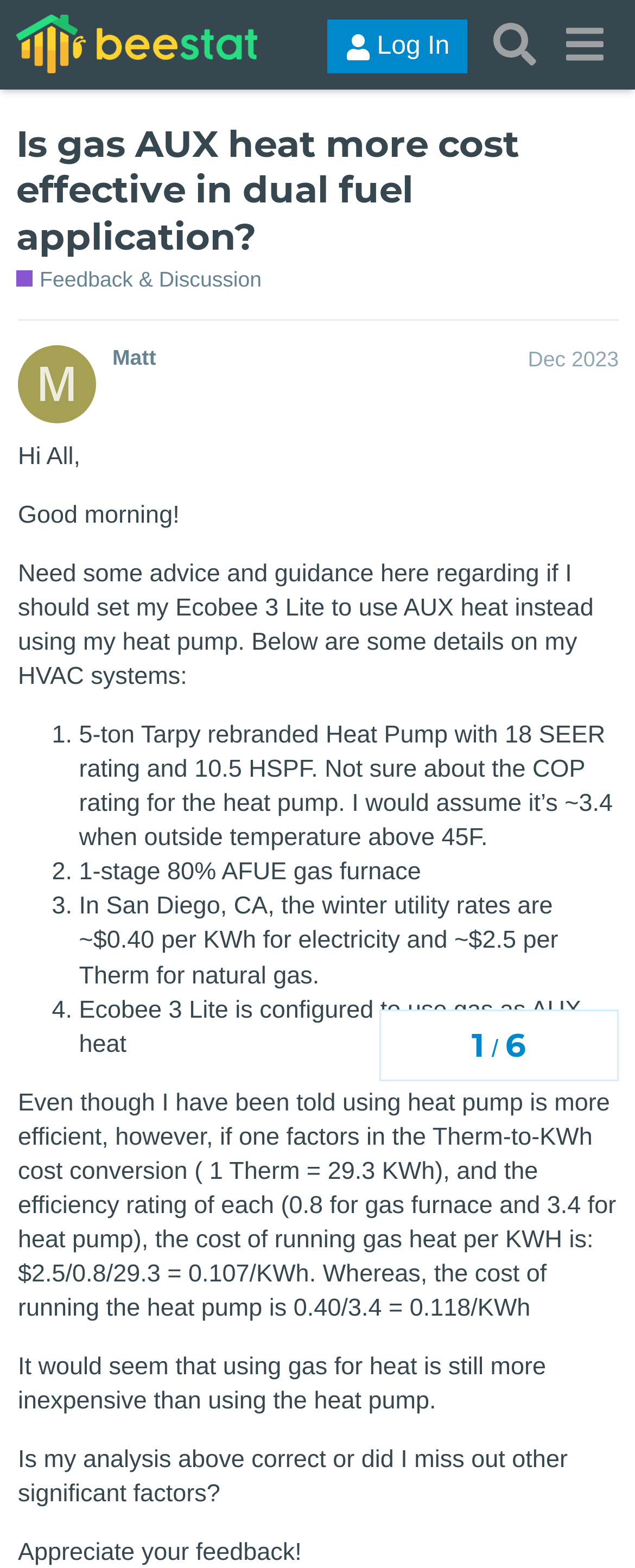Where is the user located?
Give a one-word or short phrase answer based on the image.

San Diego, CA